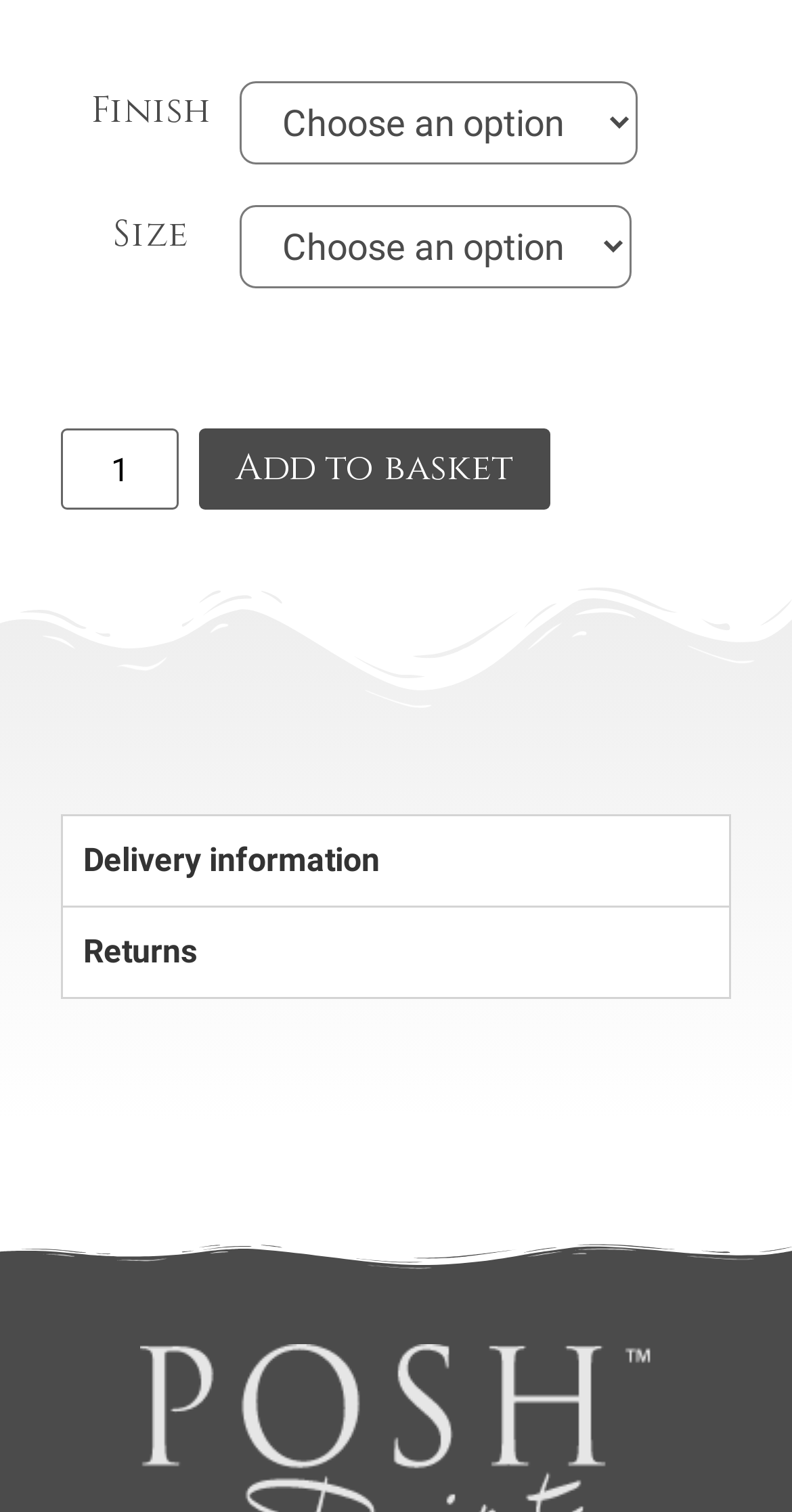What is the minimum quantity of Tailor Tack 302? Using the information from the screenshot, answer with a single word or phrase.

1